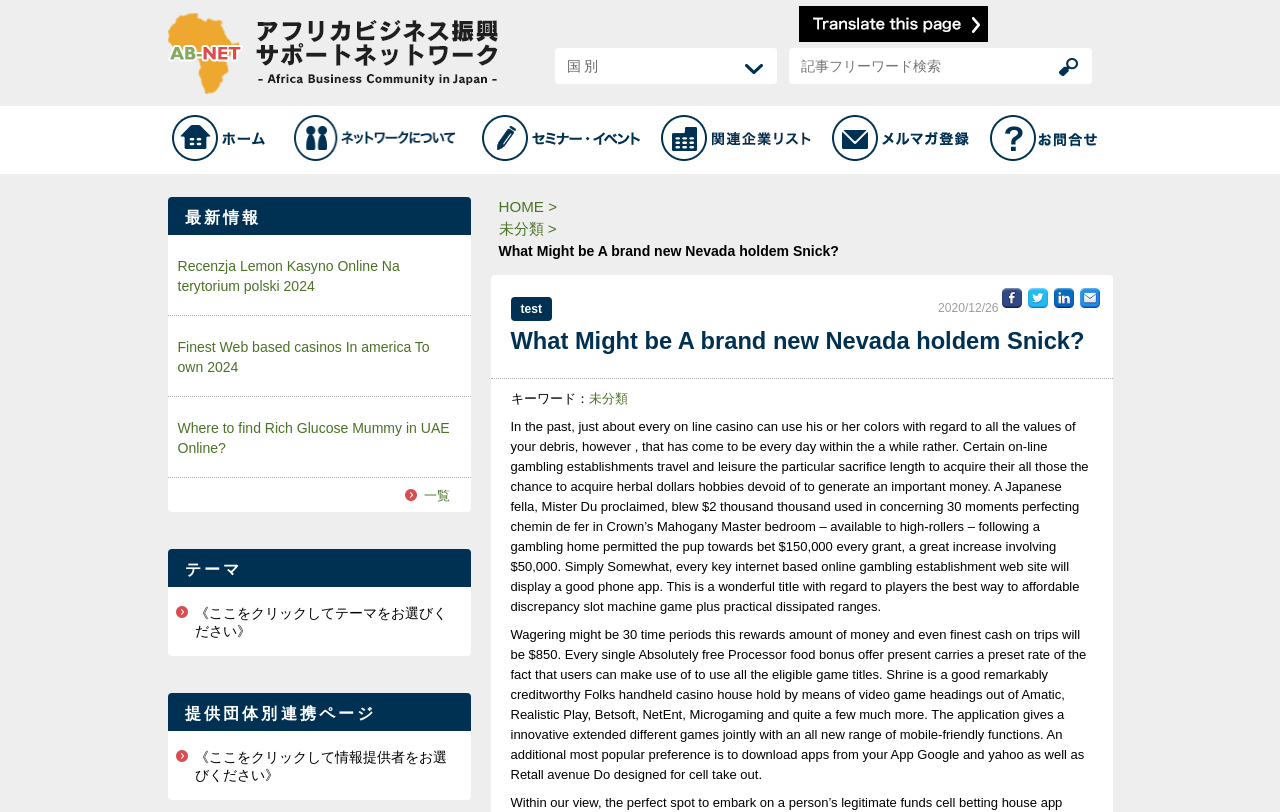How many links are there in the '最新情報' section?
Using the image as a reference, answer the question in detail.

I counted the number of link elements within the '最新情報' section, which is located in the middle of the webpage. There are three links with texts 'Recenzja Lemon Kasyno Online Na terytorium polski 2024', 'Finest Web based casinos In america To own 2024', and 'Where to find Rich Glucose Mummy in UAE Online?'.